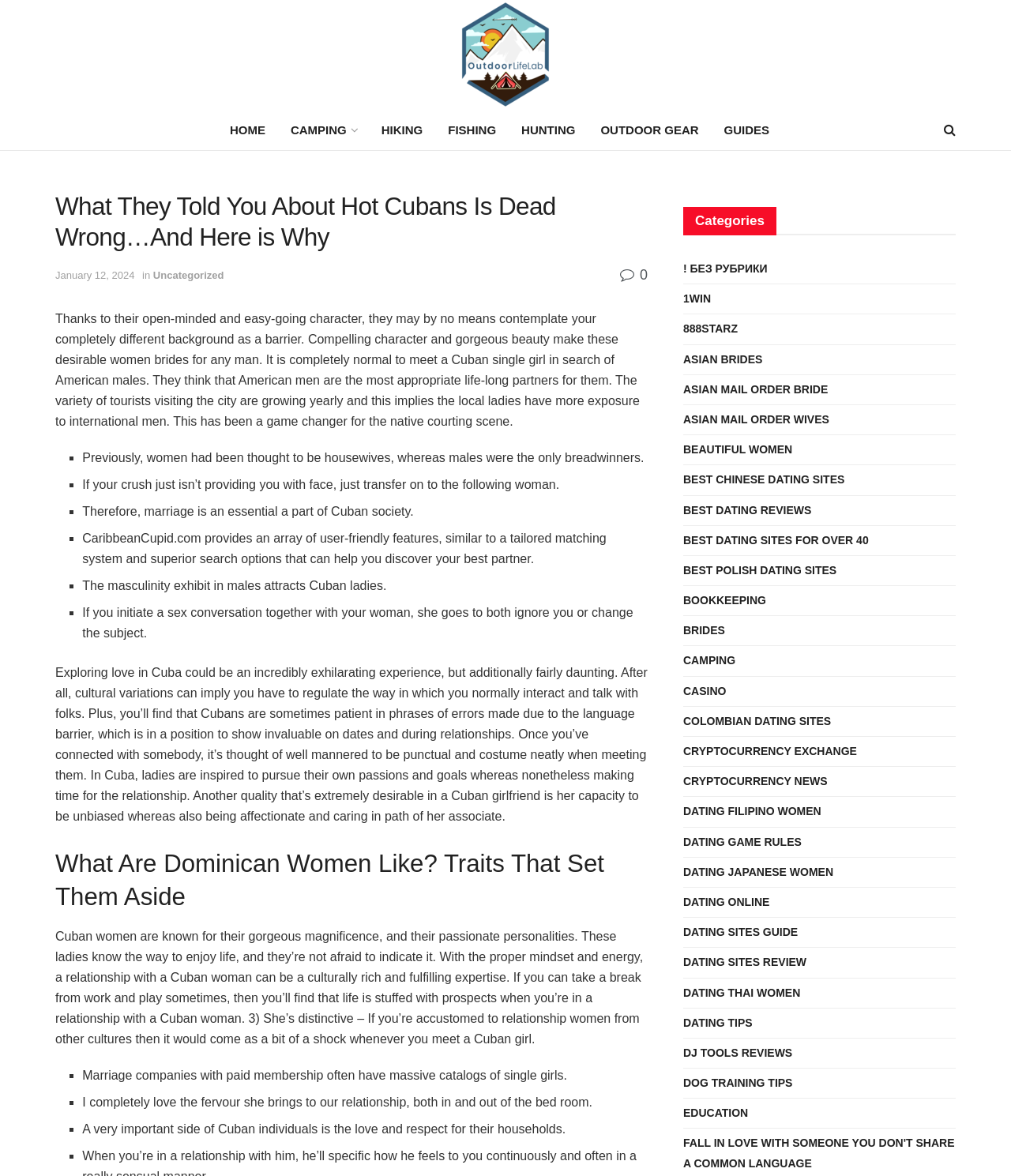What is a characteristic of Cuban women?
Utilize the image to construct a detailed and well-explained answer.

The text describes Cuban women as passionate, which suggests that they are intense and enthusiastic in their emotions and relationships. This is mentioned as one of the characteristics that make them attractive partners.